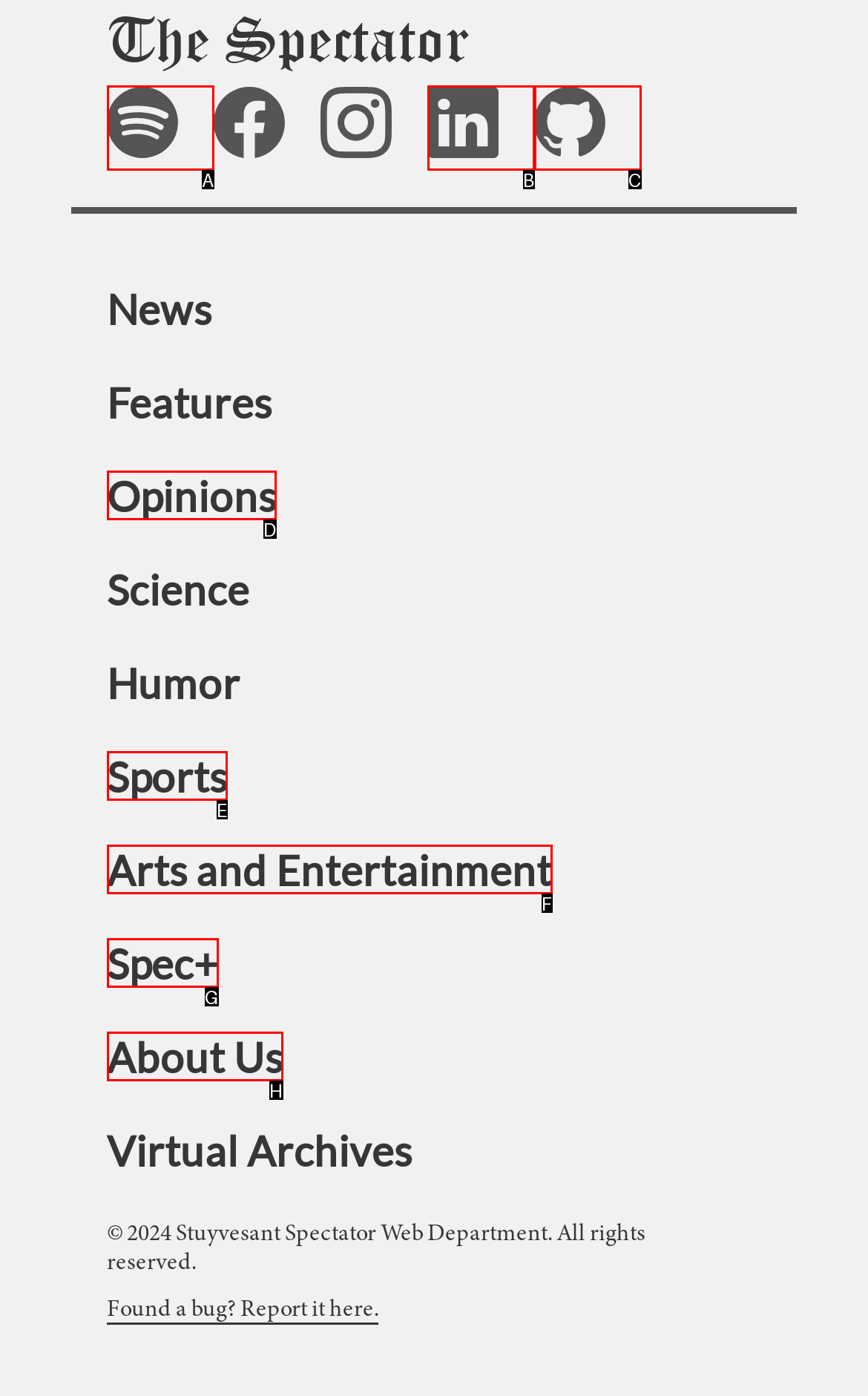Identify the letter of the UI element that corresponds to: aria-label="The Lens Podcast on Spotify"
Respond with the letter of the option directly.

A